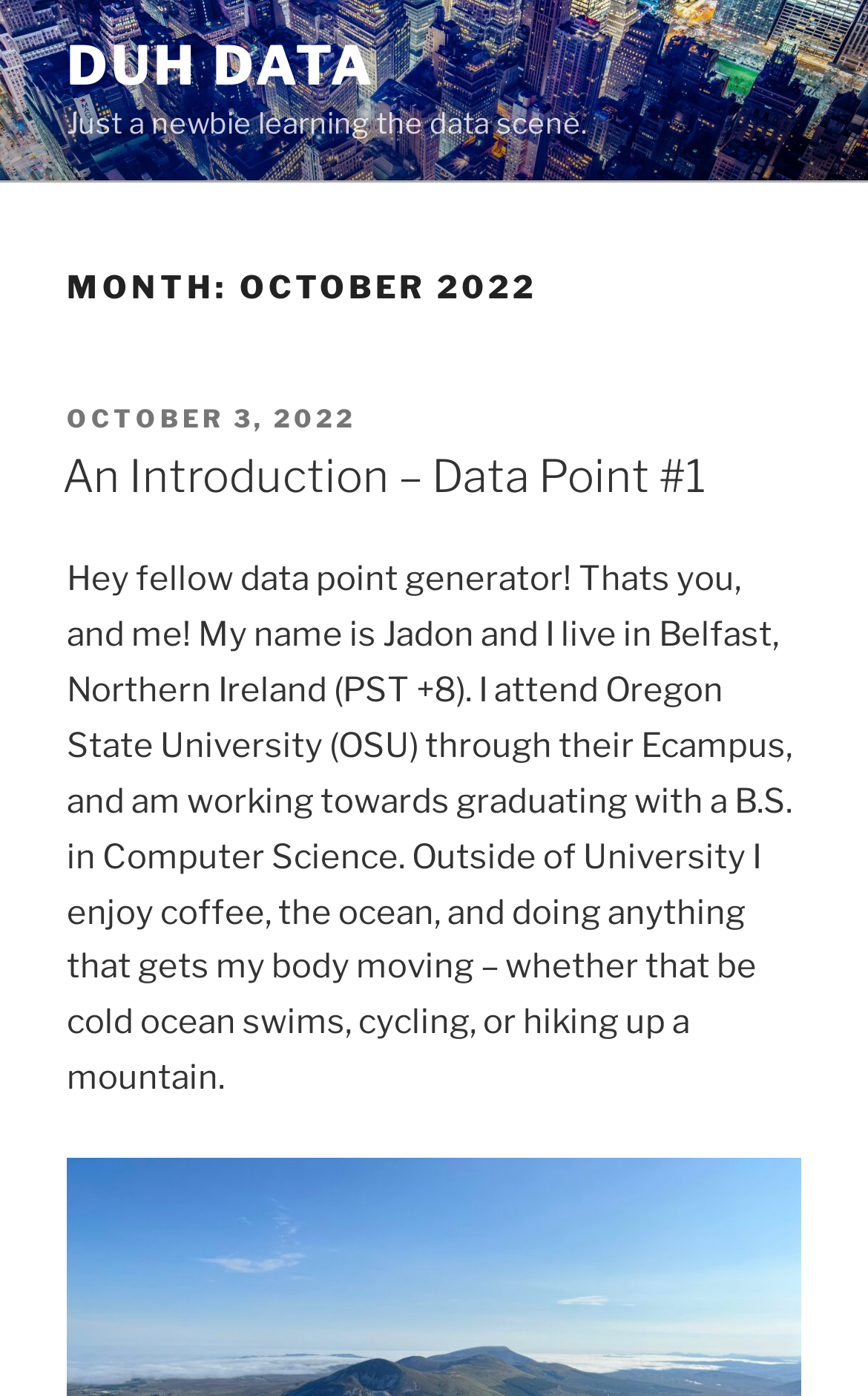What is the date of the post?
Please provide a single word or phrase as the answer based on the screenshot.

October 3, 2022